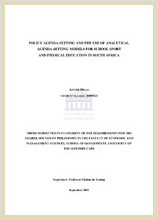Generate an elaborate description of what you see in the image.

This image depicts the cover page of a scholarly research thesis titled "Policy Agenda-Setting and the Use of Analytical Agenda-Setting Models for School Sport and Physical Education in South Africa." Authored by Anver Desai and submitted as part of the requirements for a degree at the University of the Western Cape in 2011, the document emphasizes the importance of effective policy-making in the spheres of school sport and physical education. 

The cover features a formal layout with the title prominently displayed at the top, followed by the author's name, details of the institution, and the required supervisory acknowledgment. The design reflects an academic tone, suitable for scholarly work, with a border framing the content, enhancing its presentation. This research aims to evaluate and propose methodologies for improving agenda-setting processes within the specified context, highlighting the critical role these models play in educational policy formulation.